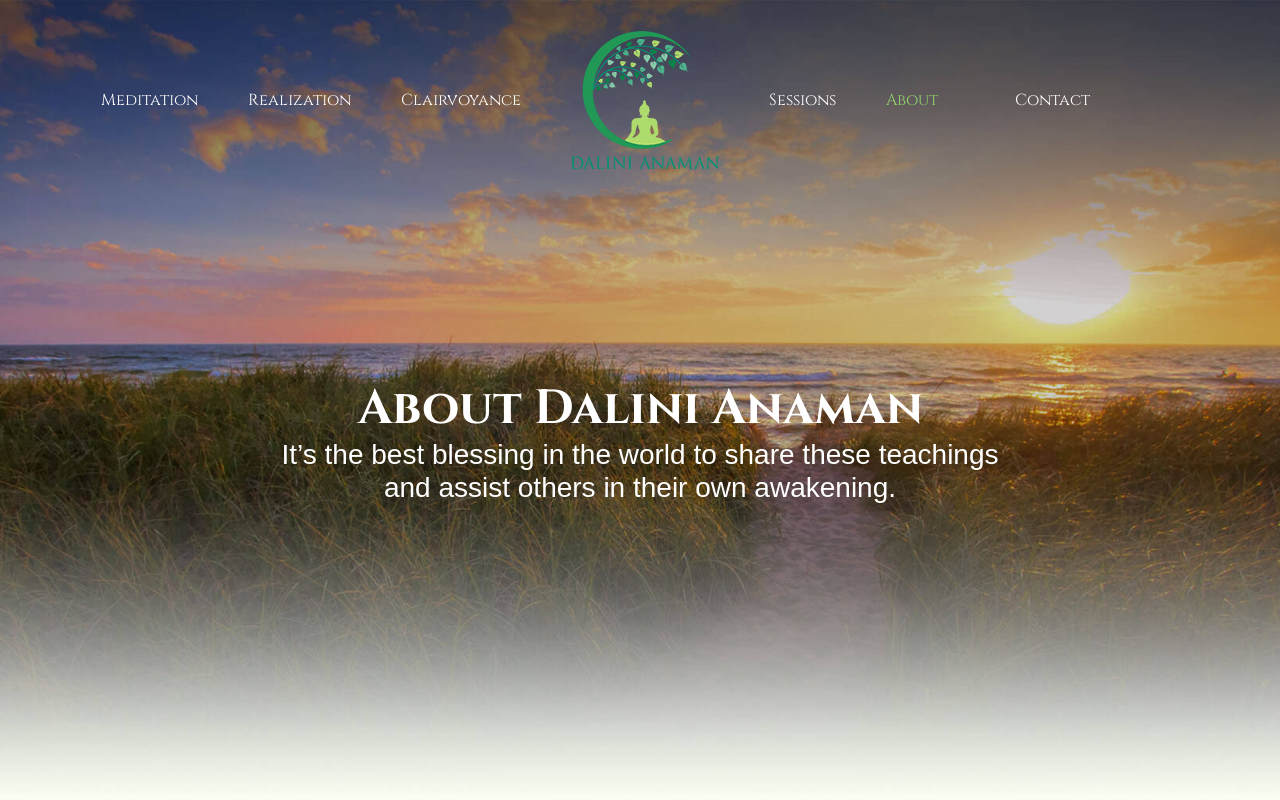Please locate the bounding box coordinates of the element's region that needs to be clicked to follow the instruction: "Learn about Dalini Anaman". The bounding box coordinates should be provided as four float numbers between 0 and 1, i.e., [left, top, right, bottom].

[0.043, 0.475, 0.957, 0.547]